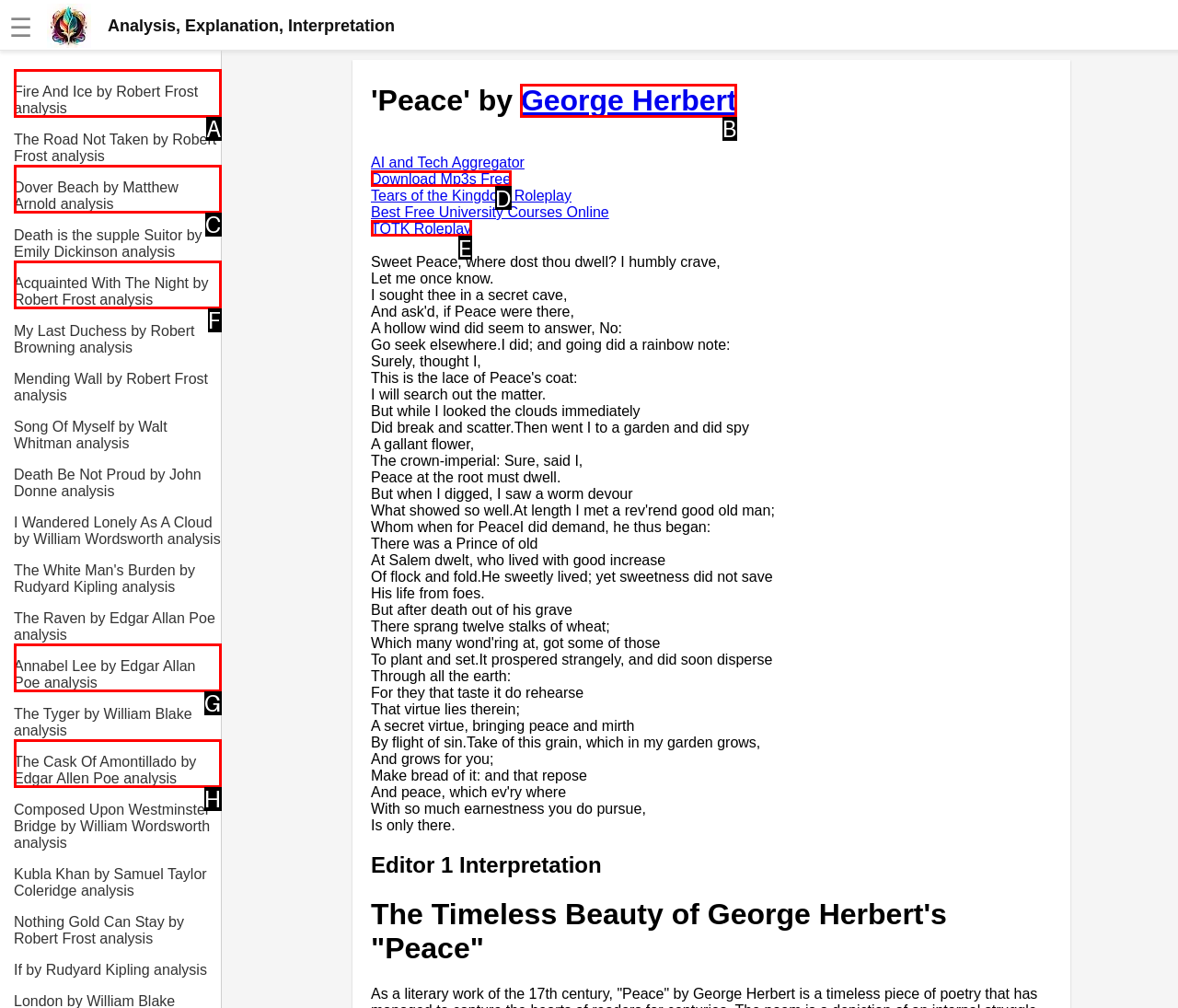Choose the HTML element you need to click to achieve the following task: Click the 'George Herbert' link
Respond with the letter of the selected option from the given choices directly.

B